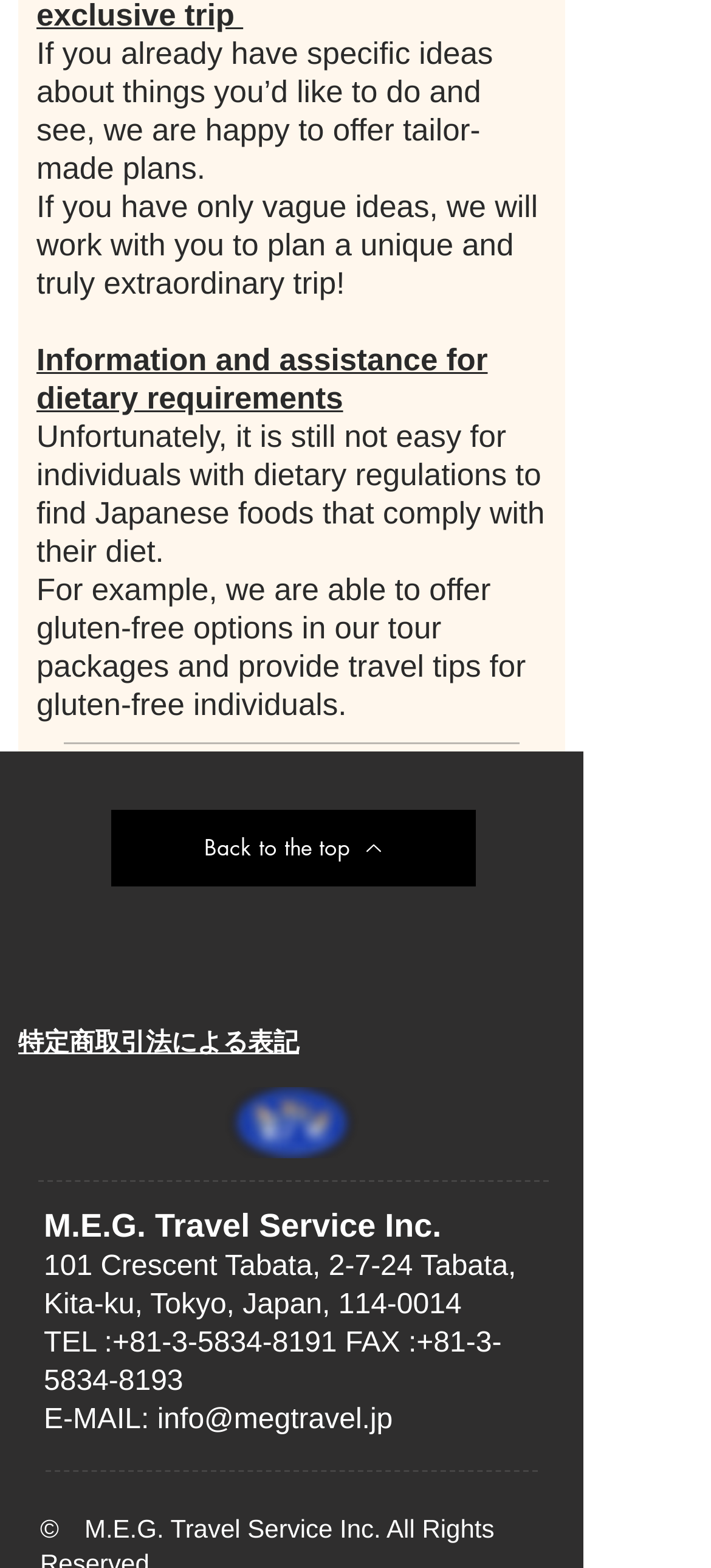Locate the bounding box coordinates of the region to be clicked to comply with the following instruction: "Send an email". The coordinates must be four float numbers between 0 and 1, in the form [left, top, right, bottom].

[0.221, 0.895, 0.552, 0.915]